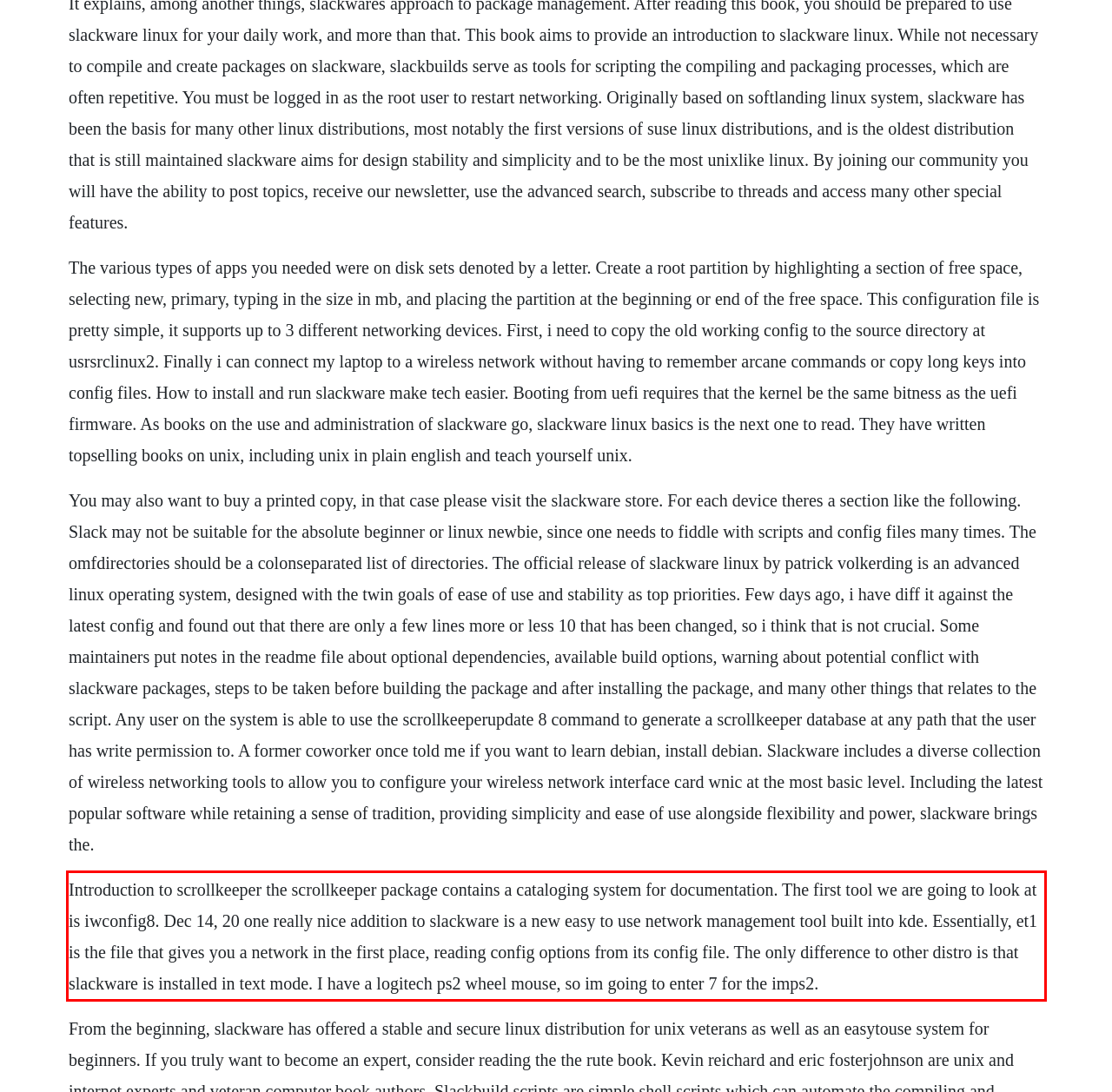Please analyze the provided webpage screenshot and perform OCR to extract the text content from the red rectangle bounding box.

Introduction to scrollkeeper the scrollkeeper package contains a cataloging system for documentation. The first tool we are going to look at is iwconfig8. Dec 14, 20 one really nice addition to slackware is a new easy to use network management tool built into kde. Essentially, et1 is the file that gives you a network in the first place, reading config options from its config file. The only difference to other distro is that slackware is installed in text mode. I have a logitech ps2 wheel mouse, so im going to enter 7 for the imps2.